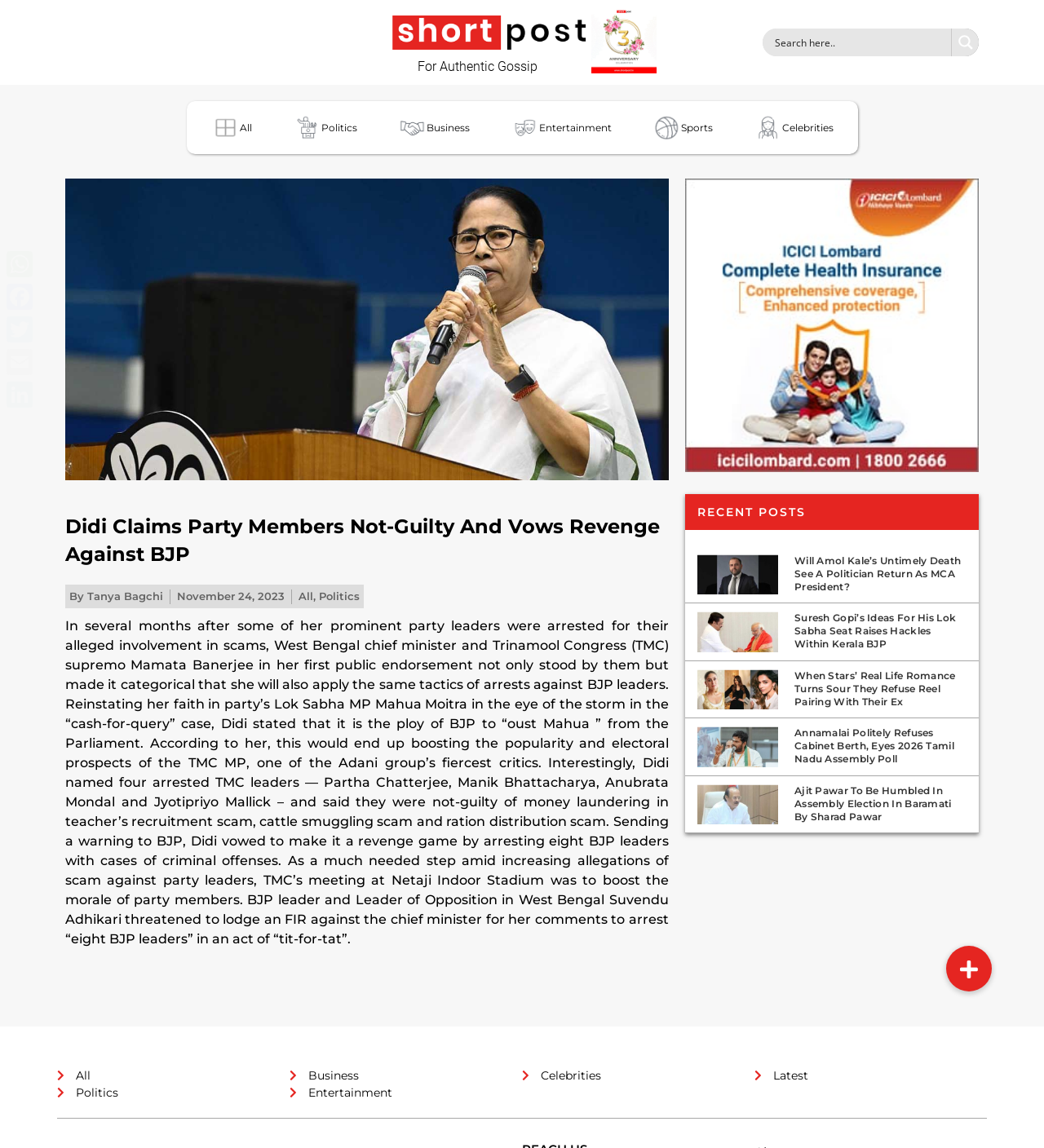Can you identify the bounding box coordinates of the clickable region needed to carry out this instruction: 'Click on the Politics category'? The coordinates should be four float numbers within the range of 0 to 1, stated as [left, top, right, bottom].

[0.264, 0.095, 0.357, 0.127]